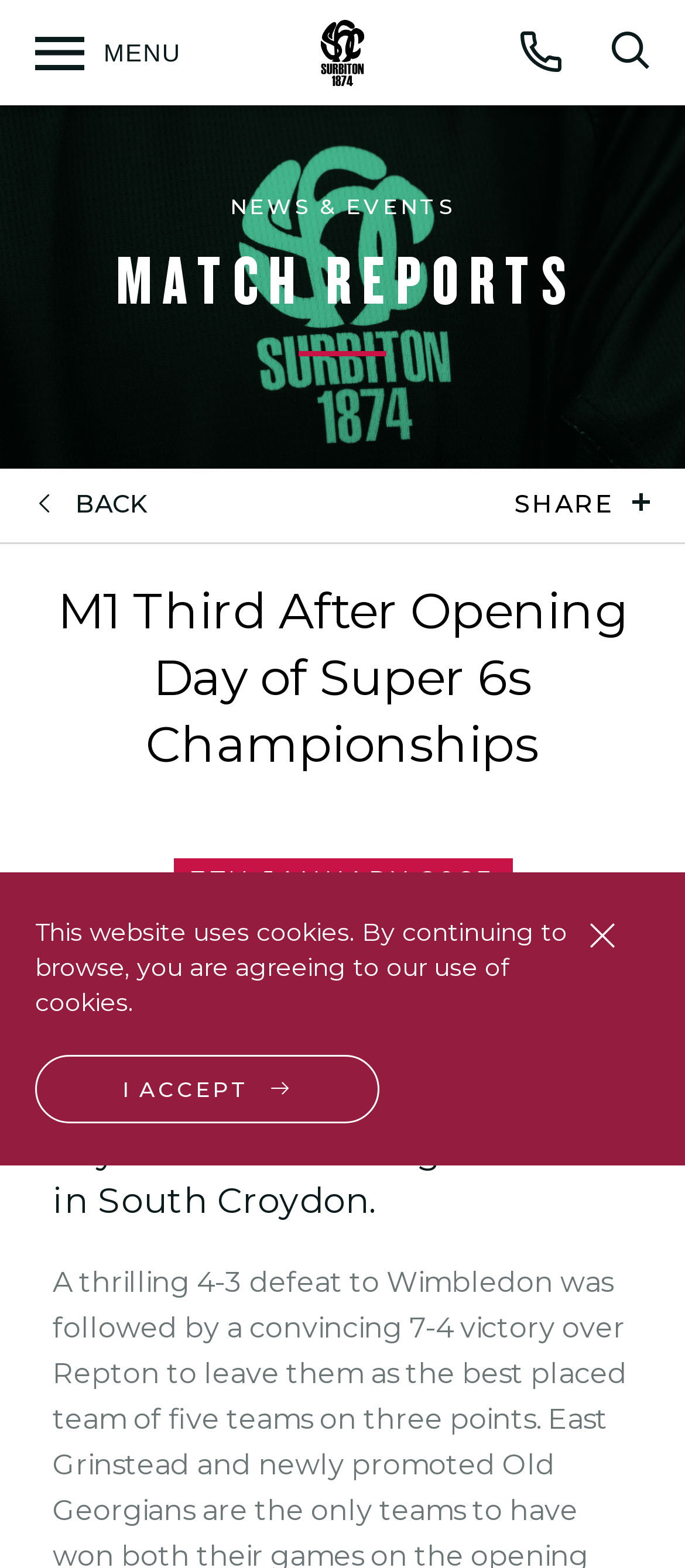Using the description: "alt="dsc_0088" title="dsc_0088"", determine the UI element's bounding box coordinates. Ensure the coordinates are in the format of four float numbers between 0 and 1, i.e., [left, top, right, bottom].

None